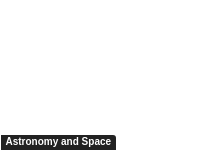Please provide a brief answer to the following inquiry using a single word or phrase:
What is the aesthetic of the webpage's design?

Minimalistic and inviting